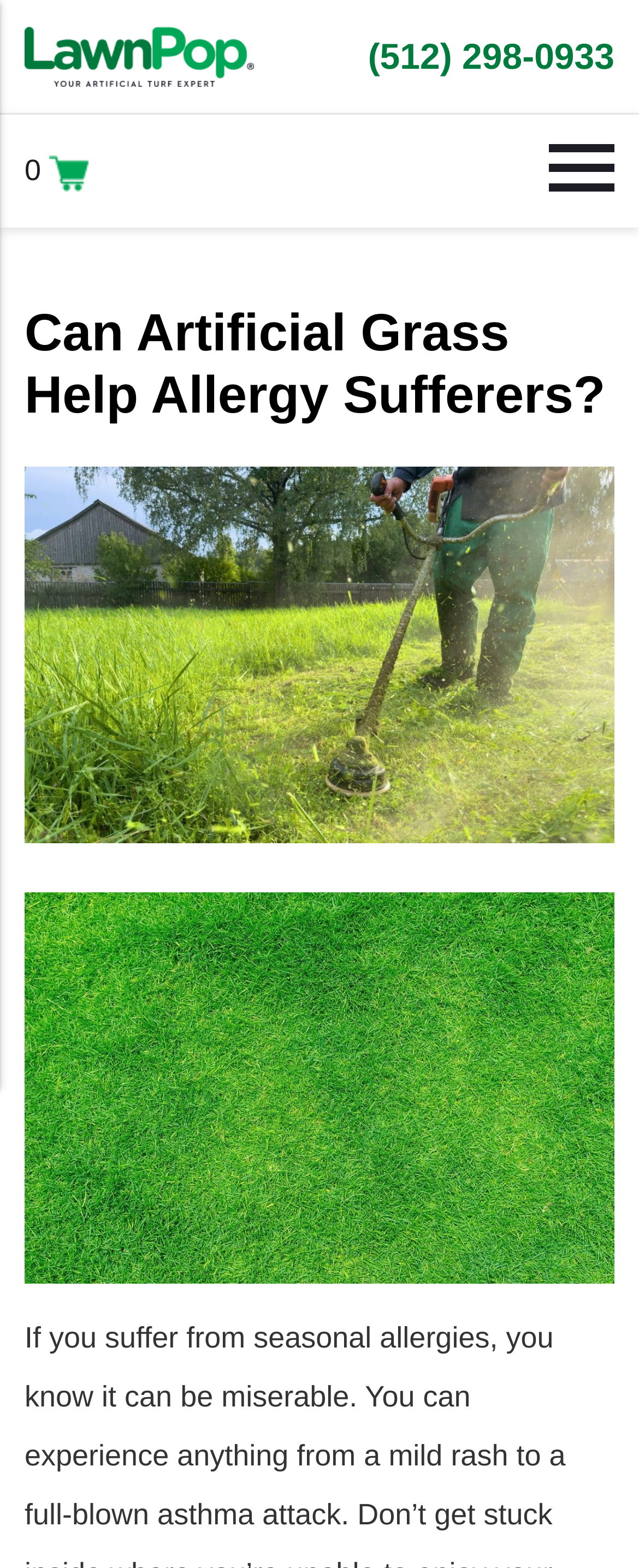Identify the text that serves as the heading for the webpage and generate it.

Can Artificial Grass Help Allergy Sufferers?